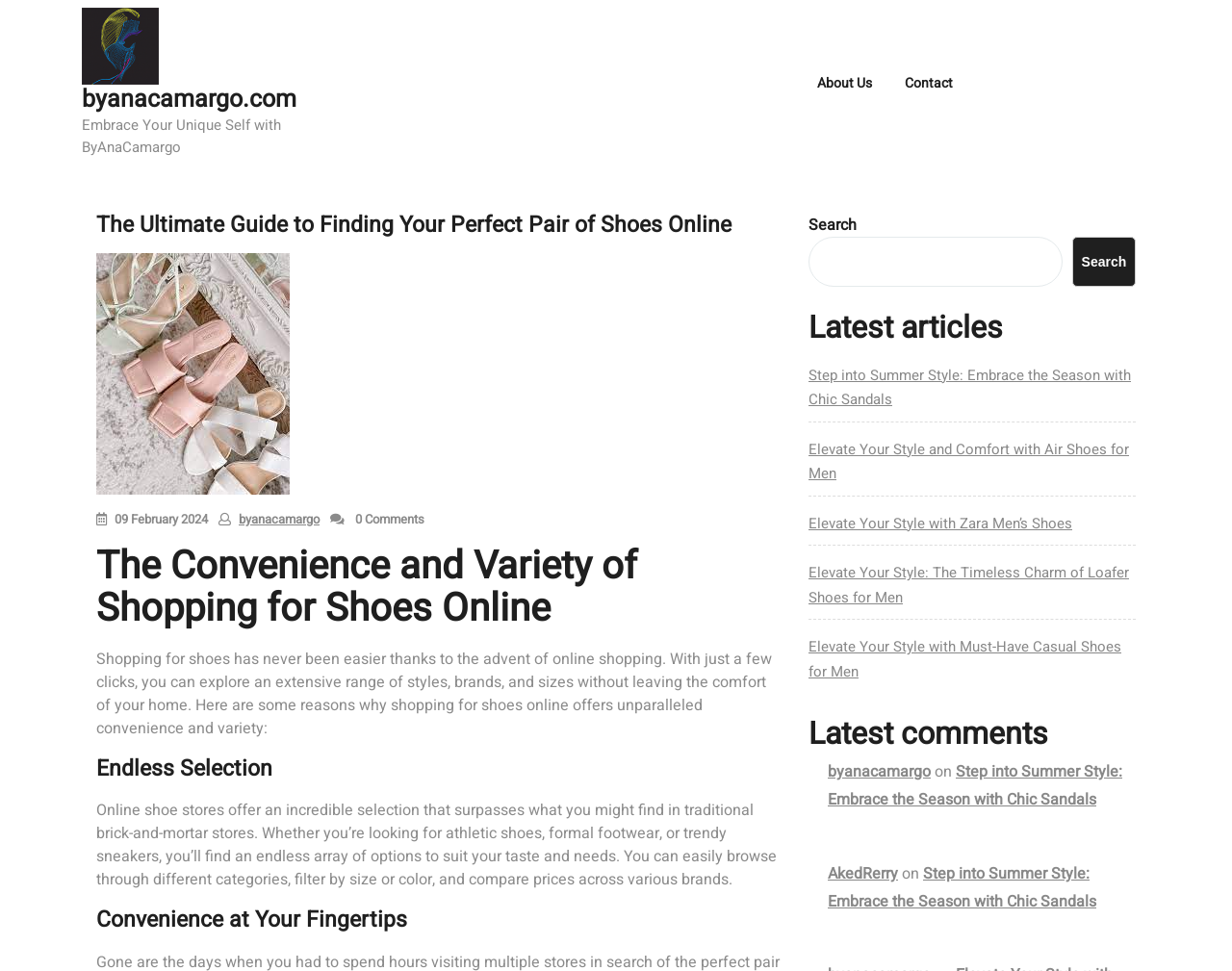Determine the bounding box coordinates for the area that should be clicked to carry out the following instruction: "Read about the convenience of shopping for shoes online".

[0.078, 0.562, 0.633, 0.649]